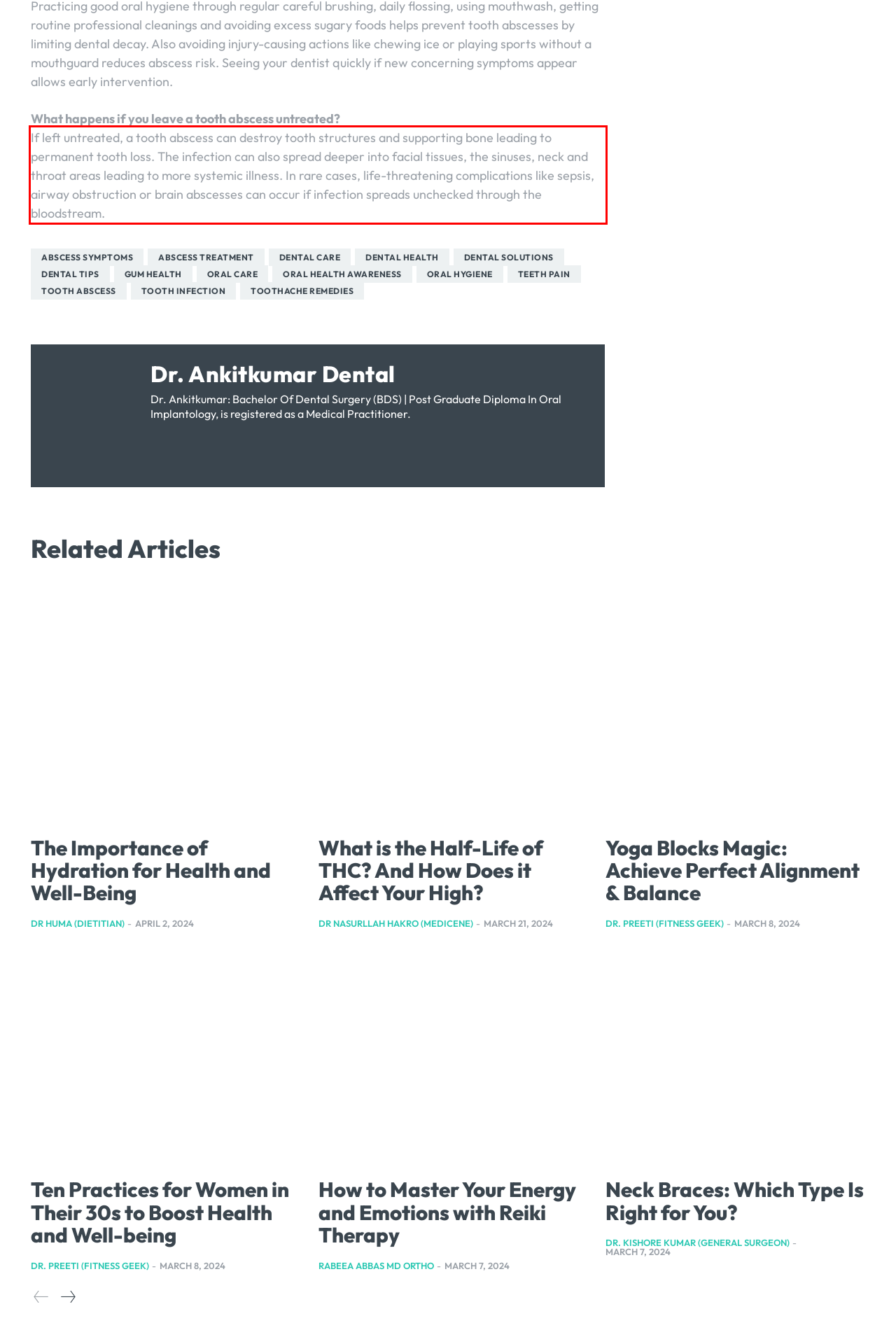Observe the screenshot of the webpage, locate the red bounding box, and extract the text content within it.

If left untreated, a tooth abscess can destroy tooth structures and supporting bone leading to permanent tooth loss. The infection can also spread deeper into facial tissues, the sinuses, neck and throat areas leading to more systemic illness. In rare cases, life-threatening complications like sepsis, airway obstruction or brain abscesses can occur if infection spreads unchecked through the bloodstream.